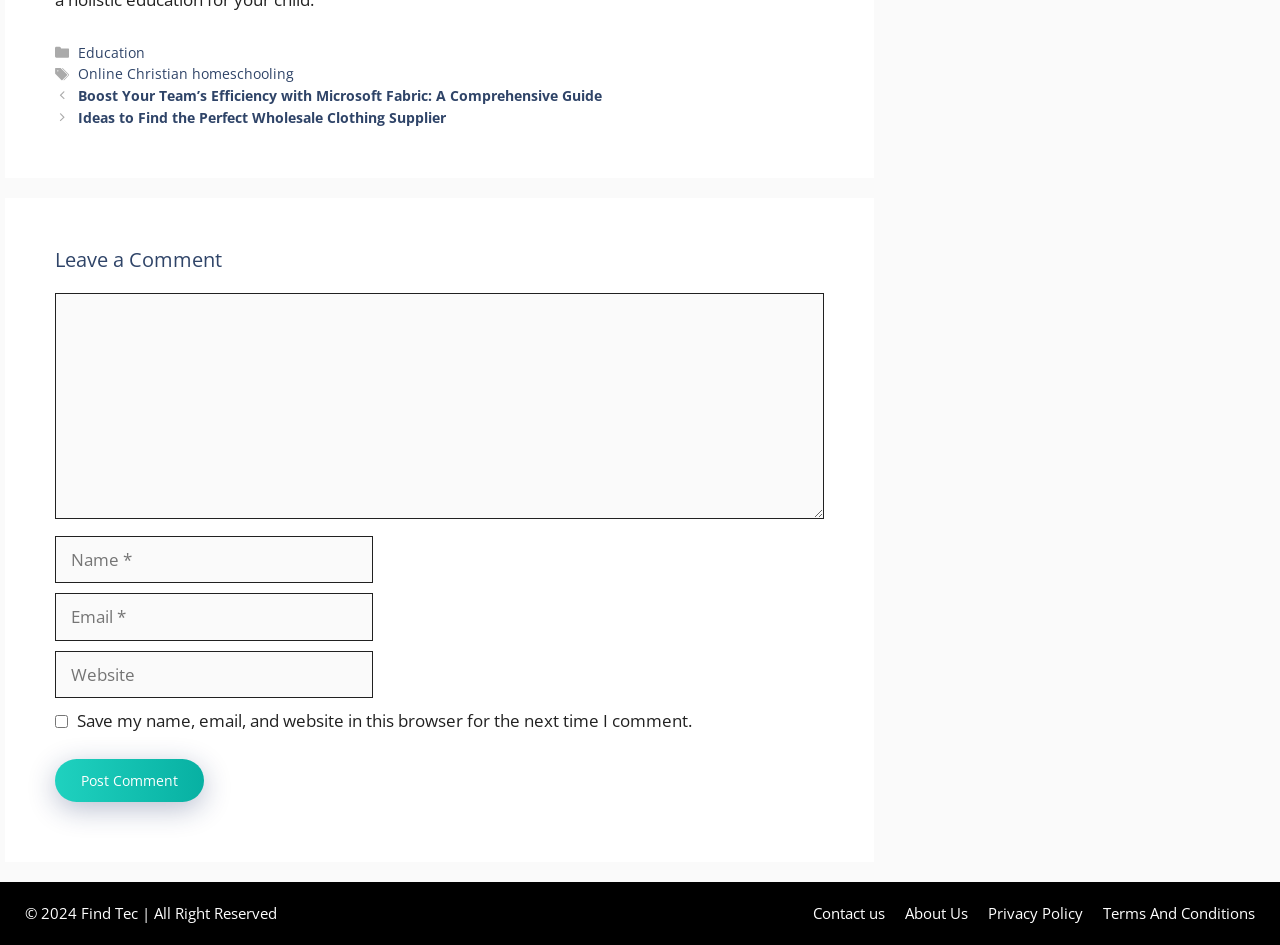Find the bounding box coordinates for the UI element that matches this description: "parent_node: Comment name="url" placeholder="Website"".

[0.043, 0.689, 0.291, 0.739]